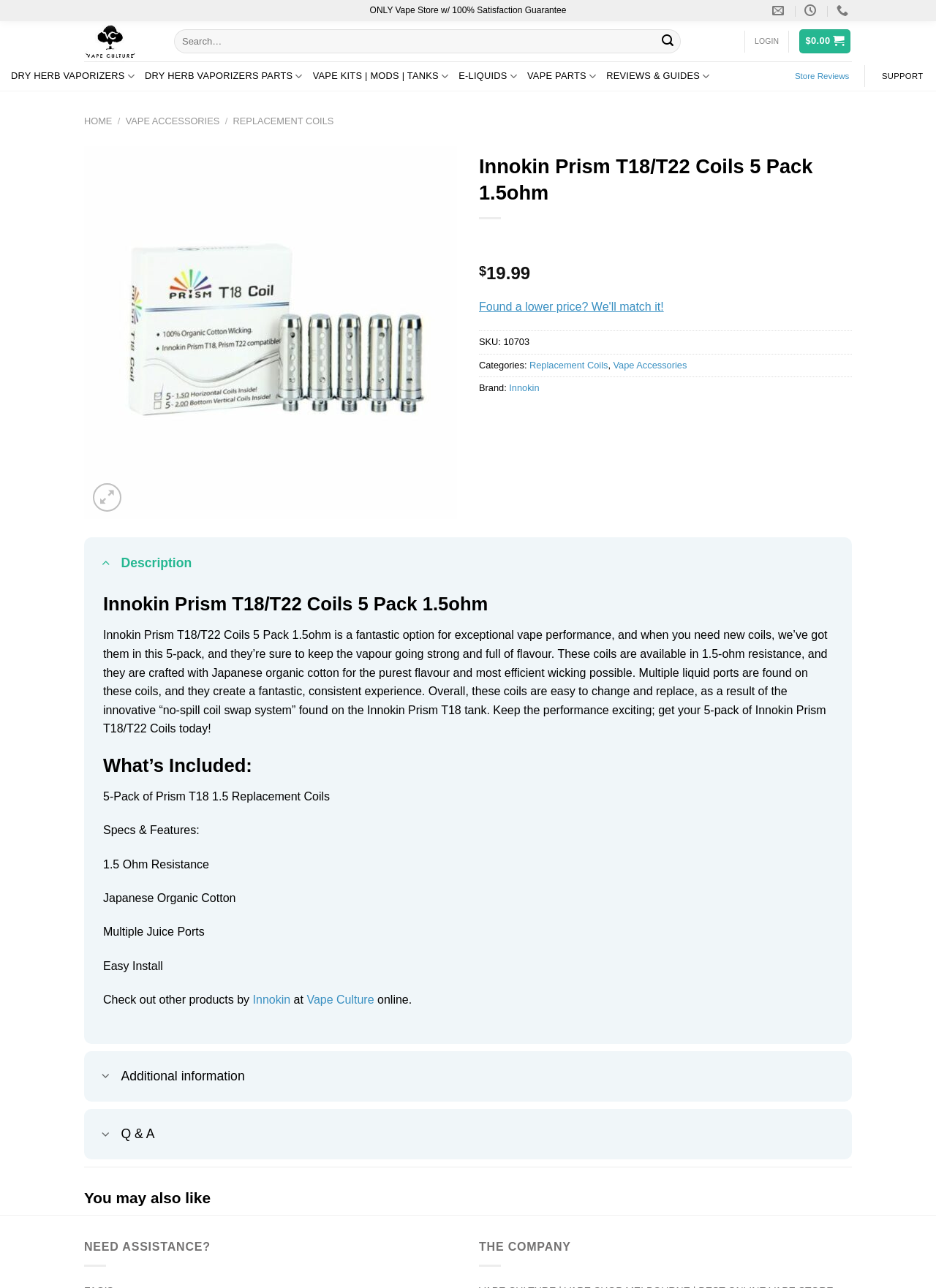What is the resistance of the coils in this 5-pack?
Using the image, give a concise answer in the form of a single word or short phrase.

1.5 Ohm